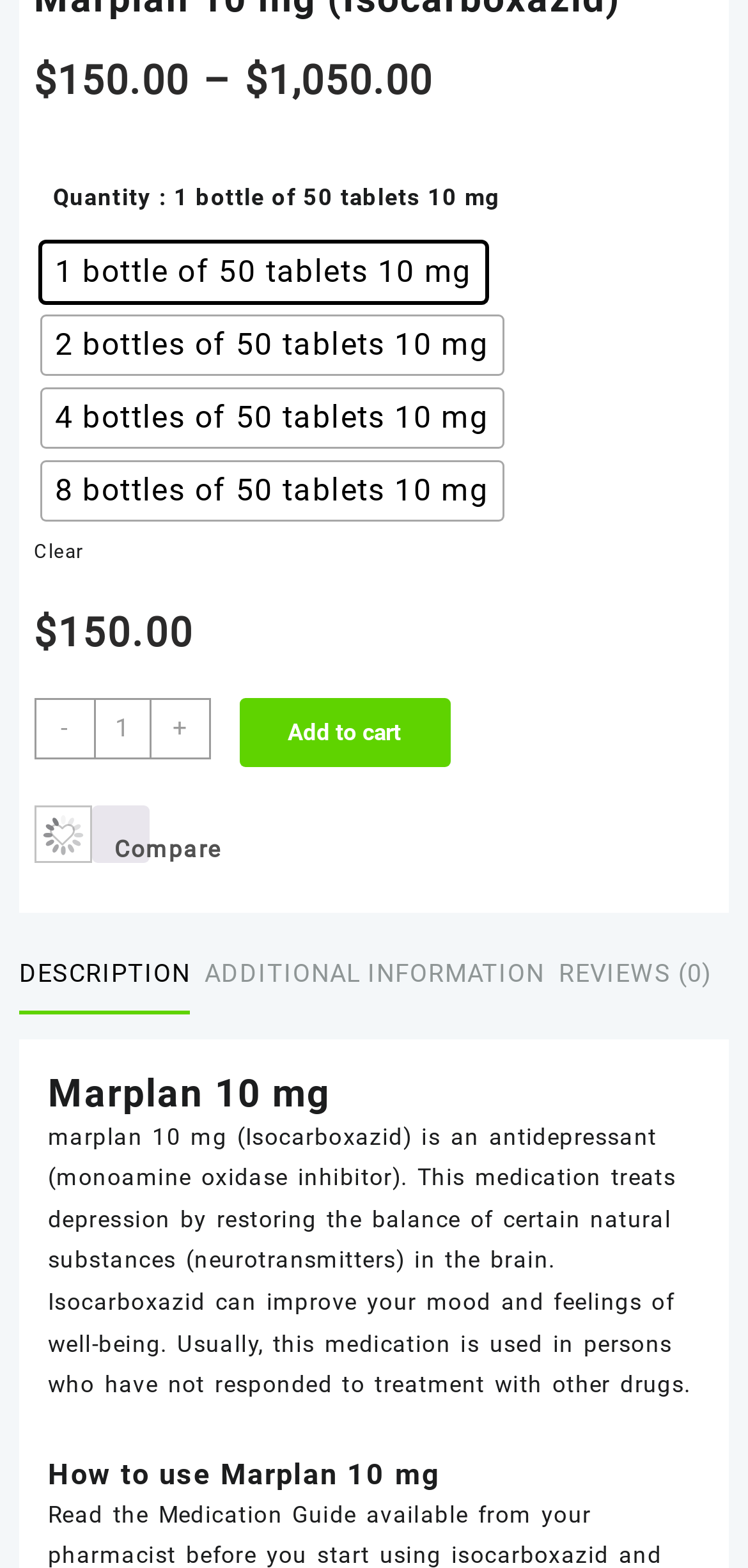Please determine the bounding box of the UI element that matches this description: Description. The coordinates should be given as (top-left x, top-left y, bottom-right x, bottom-right y), with all values between 0 and 1.

[0.026, 0.6, 0.254, 0.644]